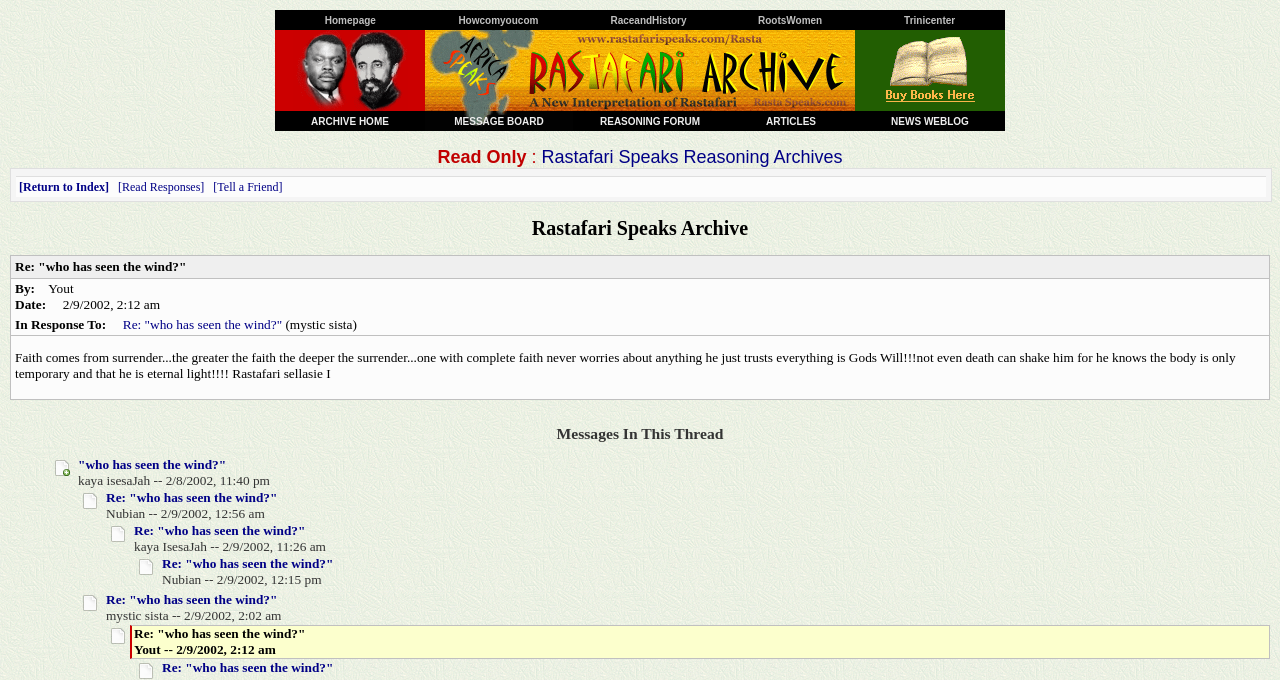Elaborate on the information and visuals displayed on the webpage.

This webpage appears to be a forum or discussion board focused on Rastafari culture and spirituality. At the top of the page, there is a navigation menu with links to various sections, including "Homepage", "Howcomyoucom", "RaceandHistory", "RootsWomen", "Trinicenter", "Rastafari Speaks Archive", "Buy Books", "ARCHIVE HOME", "MESSAGE BOARD", "REASONING FORUM", "ARTICLES", and "NEWS WEBLOG". 

Below the navigation menu, there is a heading that reads "Rastafari Speaks Archive". Underneath this heading, there is a post titled "Re: 'who has seen the wind?'" with a message from a user named Yout, dated 2/9/2002, 2:12 am. The message discusses the concept of faith and surrender in the context of Rastafari spirituality.

To the left of the post, there are several links, including "Read Responses", "Tell a Friend", and "[Return to Index]". There is also a heading that reads "Messages In This Thread", which appears to be a list of related posts or responses to the original message. Each response includes the username and date of the poster, as well as a link to the response.

The overall layout of the page is cluttered, with many links and sections competing for attention. However, the main focus of the page appears to be the discussion forum, where users can share their thoughts and ideas on Rastafari culture and spirituality.